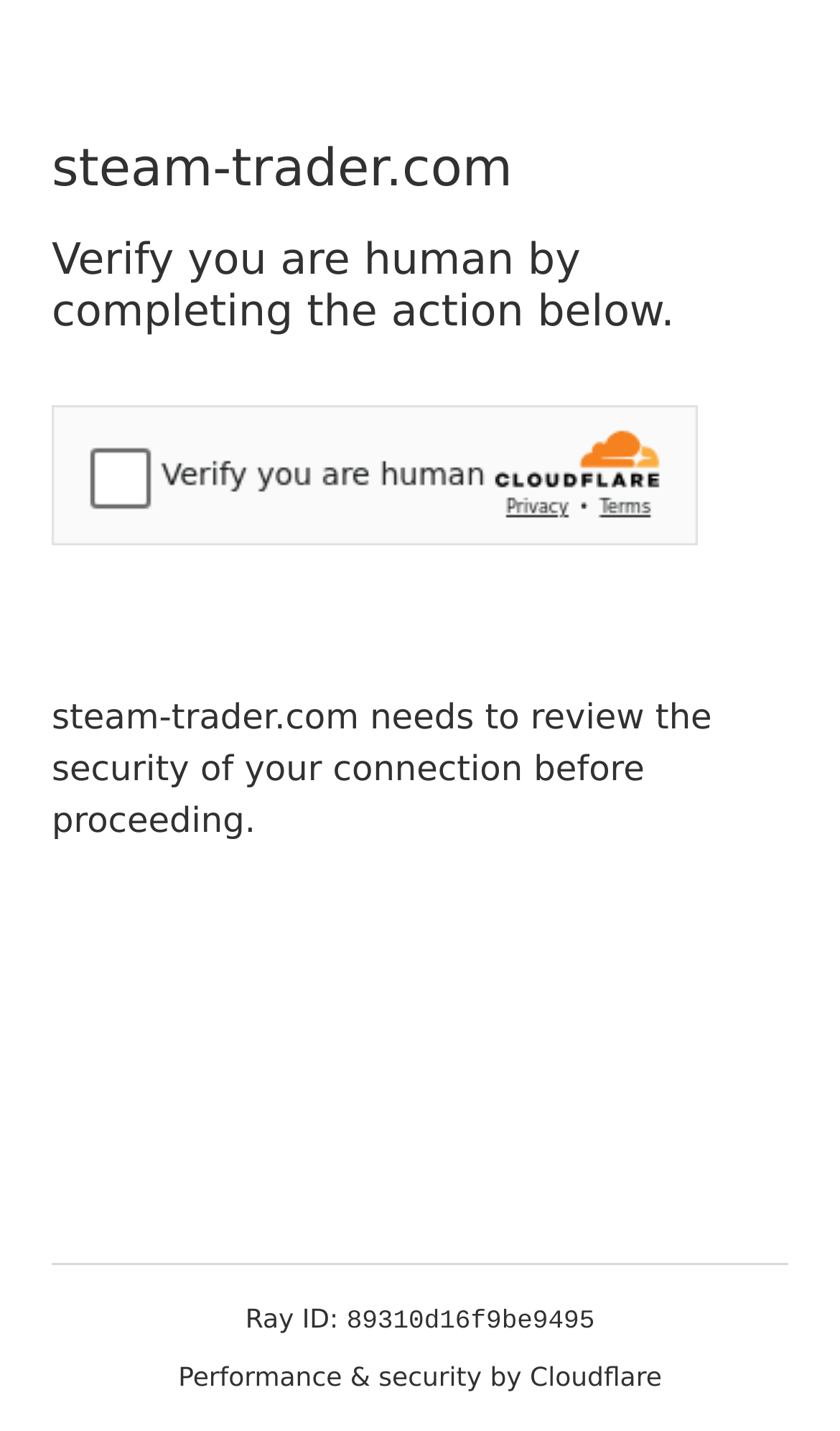What company is providing performance and security services?
Based on the screenshot, respond with a single word or phrase.

Cloudflare